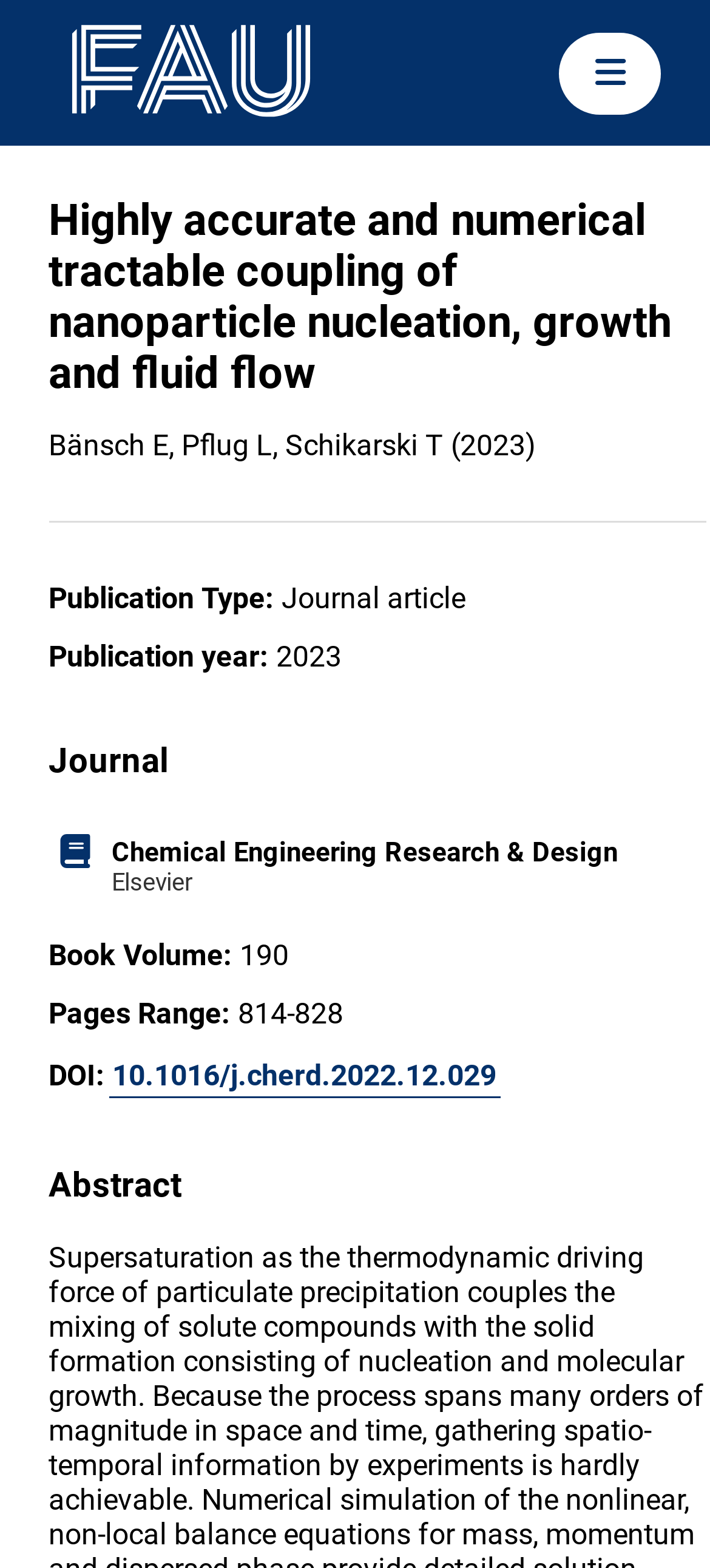Create a detailed description of the webpage's content and layout.

The webpage appears to be a publication page, likely from a university or research institution. At the top left, there is a logo of FAU (Friedrich-Alexander-Universität Erlangen-Nürnberg) with a link to the university's website. On the top right, there is another image, possibly a search icon or a user profile picture.

Below the logo, the title of the publication "Highly accurate and numerical tractable coupling of nanoparticle nucleation, growth and fluid flow" is displayed in a large font. The authors of the publication, "Bänsch E, Pflug L, Schikarski T", are listed below the title, followed by the publication year "2023".

A horizontal separator line divides the top section from the rest of the page. Below the separator, there are several sections of metadata about the publication. The first section lists the publication type as a "Journal article". The publication year "2023" is repeated below.

The next section is headed by "Journal" and features a small image, possibly a journal logo. Below this section, there are several lines of metadata, including the book volume "190", pages range "814-828", and DOI "10.1016/j.cherd.2022.12.029", which is a clickable link.

Finally, there is a section headed by "Abstract", but the abstract text itself is not provided in the accessibility tree.